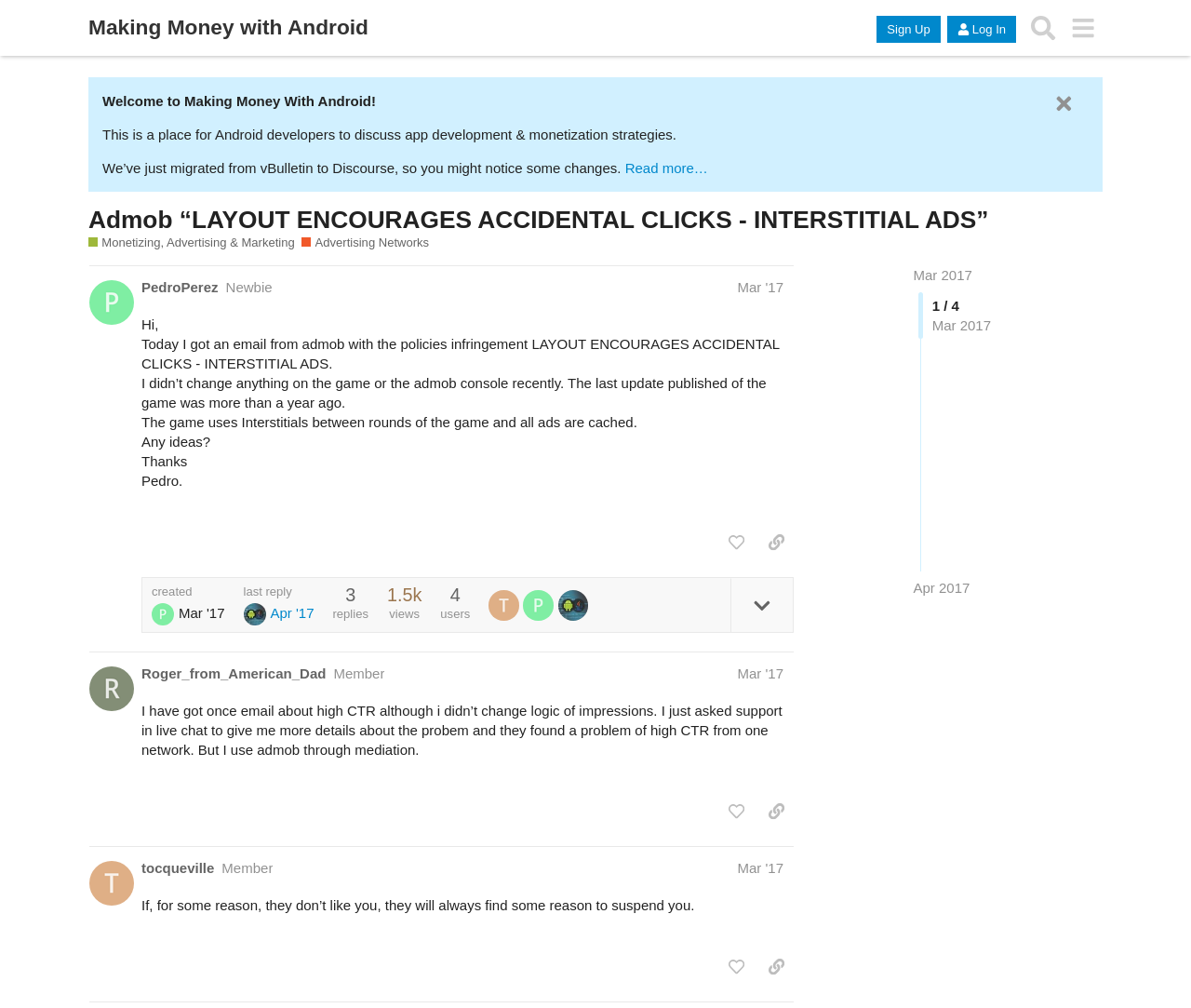How many posts are there on this webpage?
Refer to the screenshot and answer in one word or phrase.

3